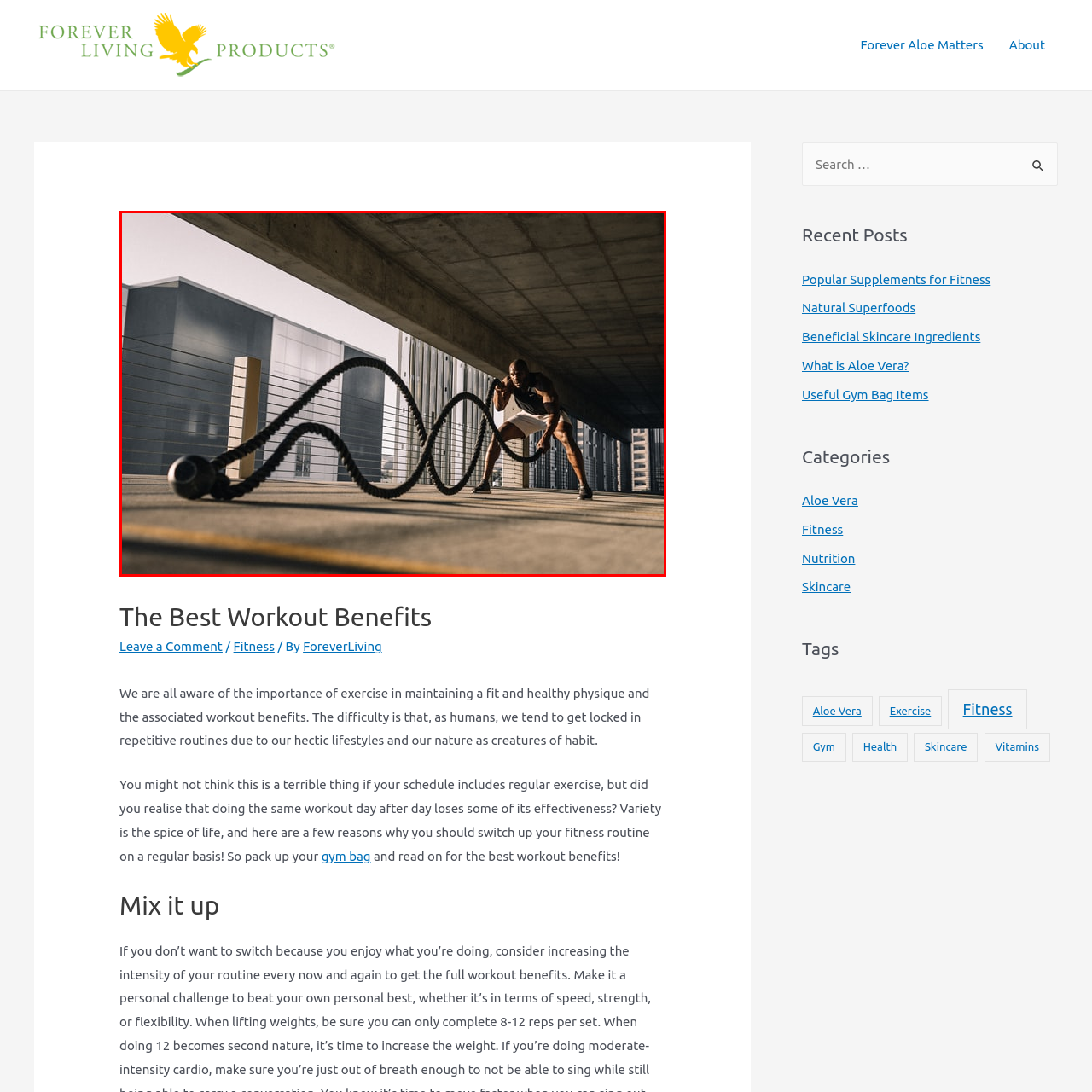What is the atmosphere of the scene?
Review the image highlighted by the red bounding box and respond with a brief answer in one word or phrase.

Determination and hard work